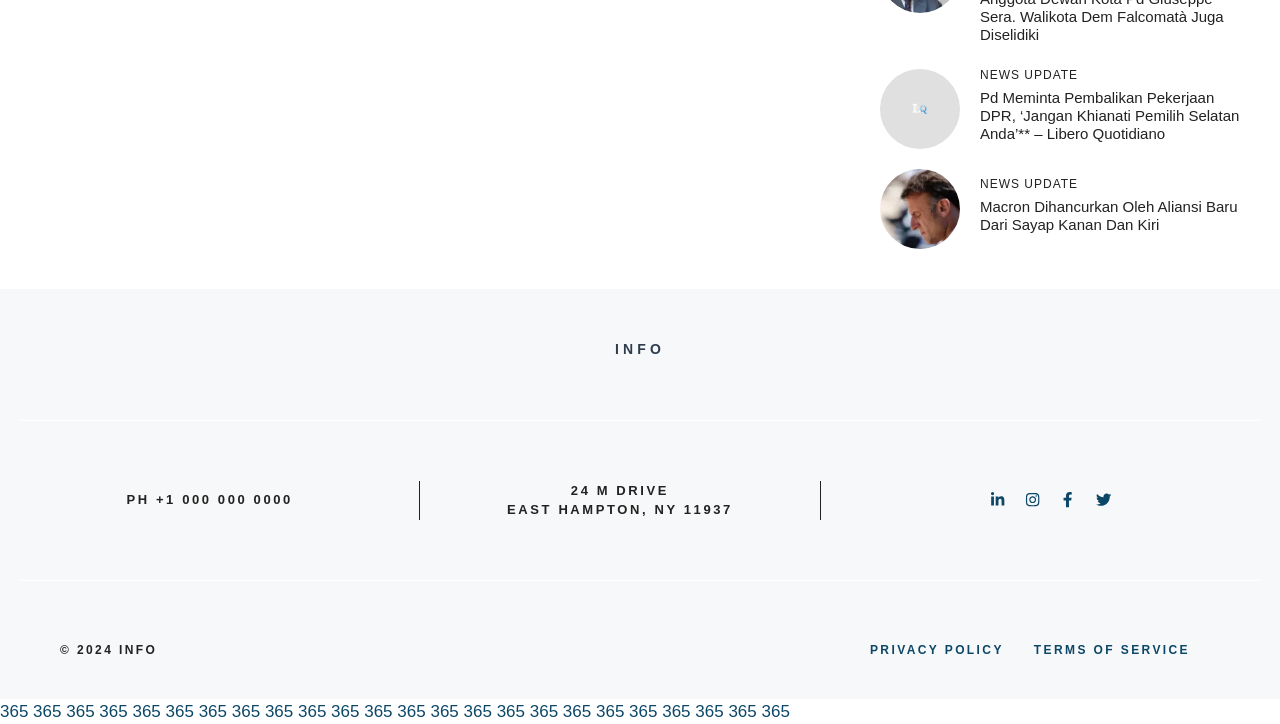Based on the element description 365, identify the bounding box coordinates for the UI element. The coordinates should be in the format (top-left x, top-left y, bottom-right x, bottom-right y) and within the 0 to 1 range.

[0.44, 0.969, 0.462, 0.995]